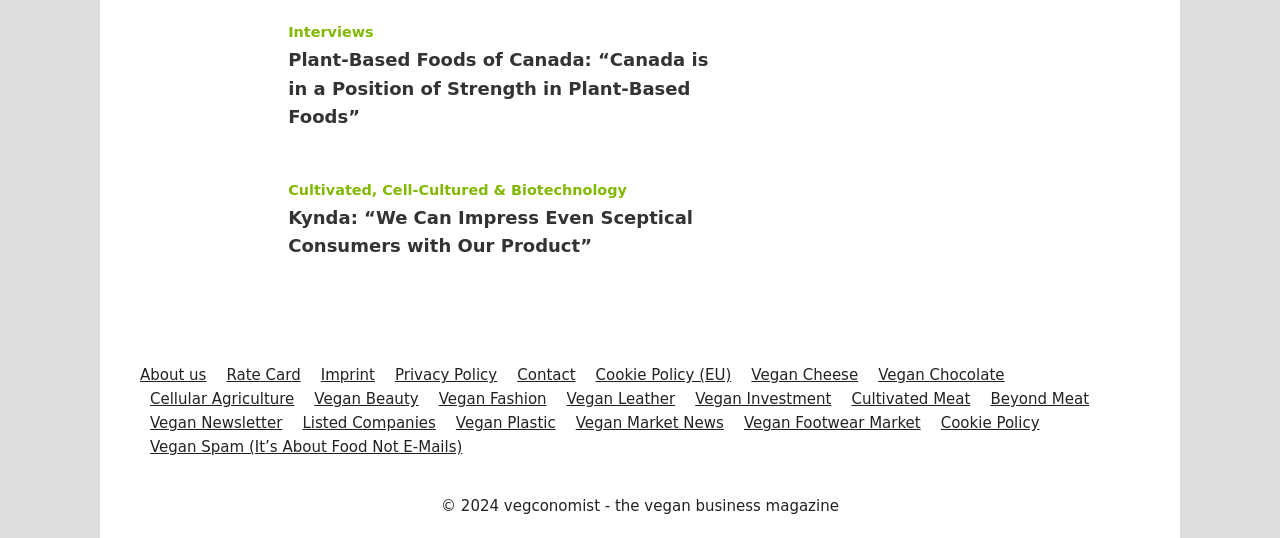Can you identify the bounding box coordinates of the clickable region needed to carry out this instruction: 'Read the article about Plant-Based Foods of Canada'? The coordinates should be four float numbers within the range of 0 to 1, stated as [left, top, right, bottom].

[0.225, 0.091, 0.553, 0.237]